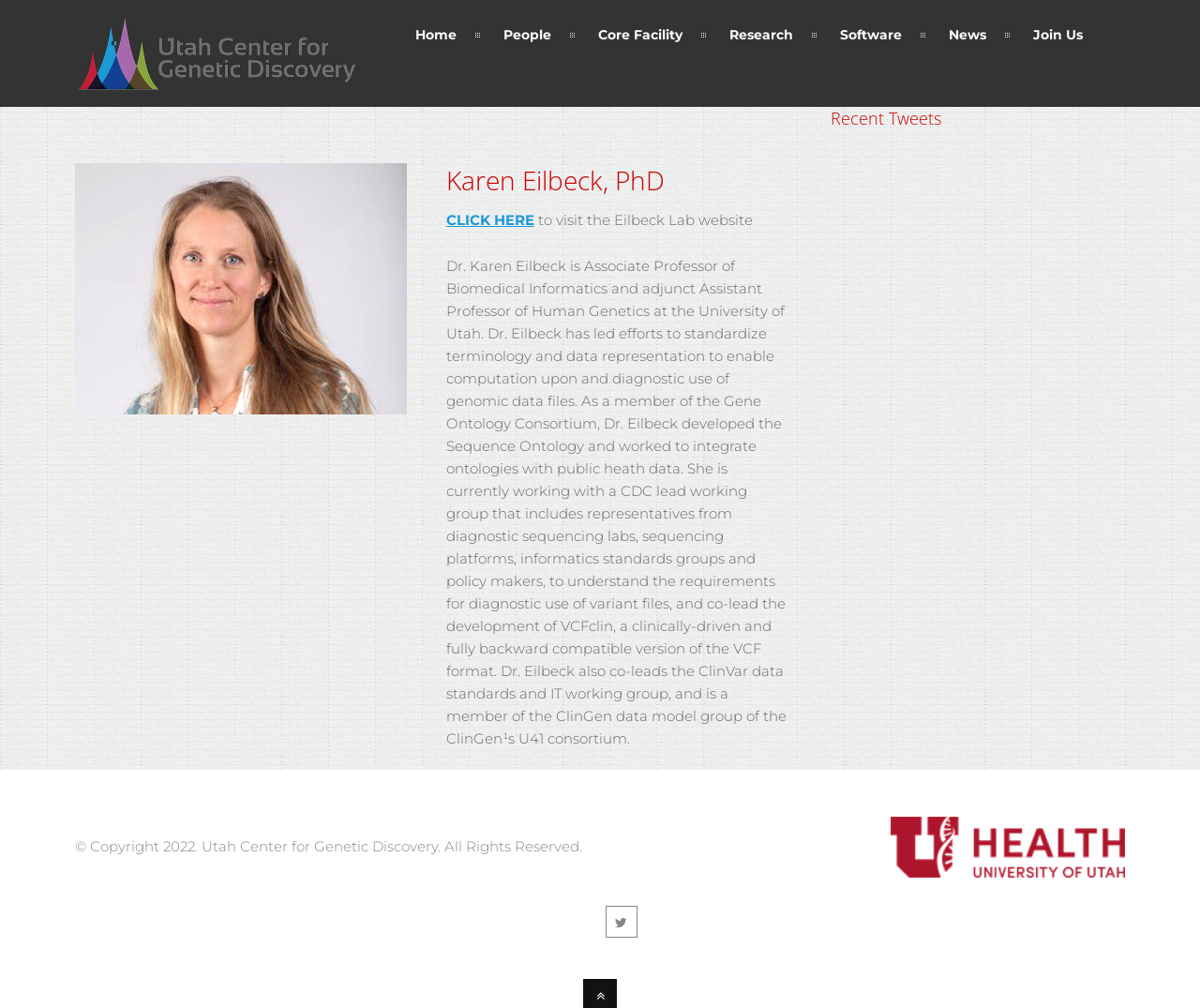Please locate the bounding box coordinates of the element that should be clicked to complete the given instruction: "go to software page".

[0.688, 0.023, 0.763, 0.047]